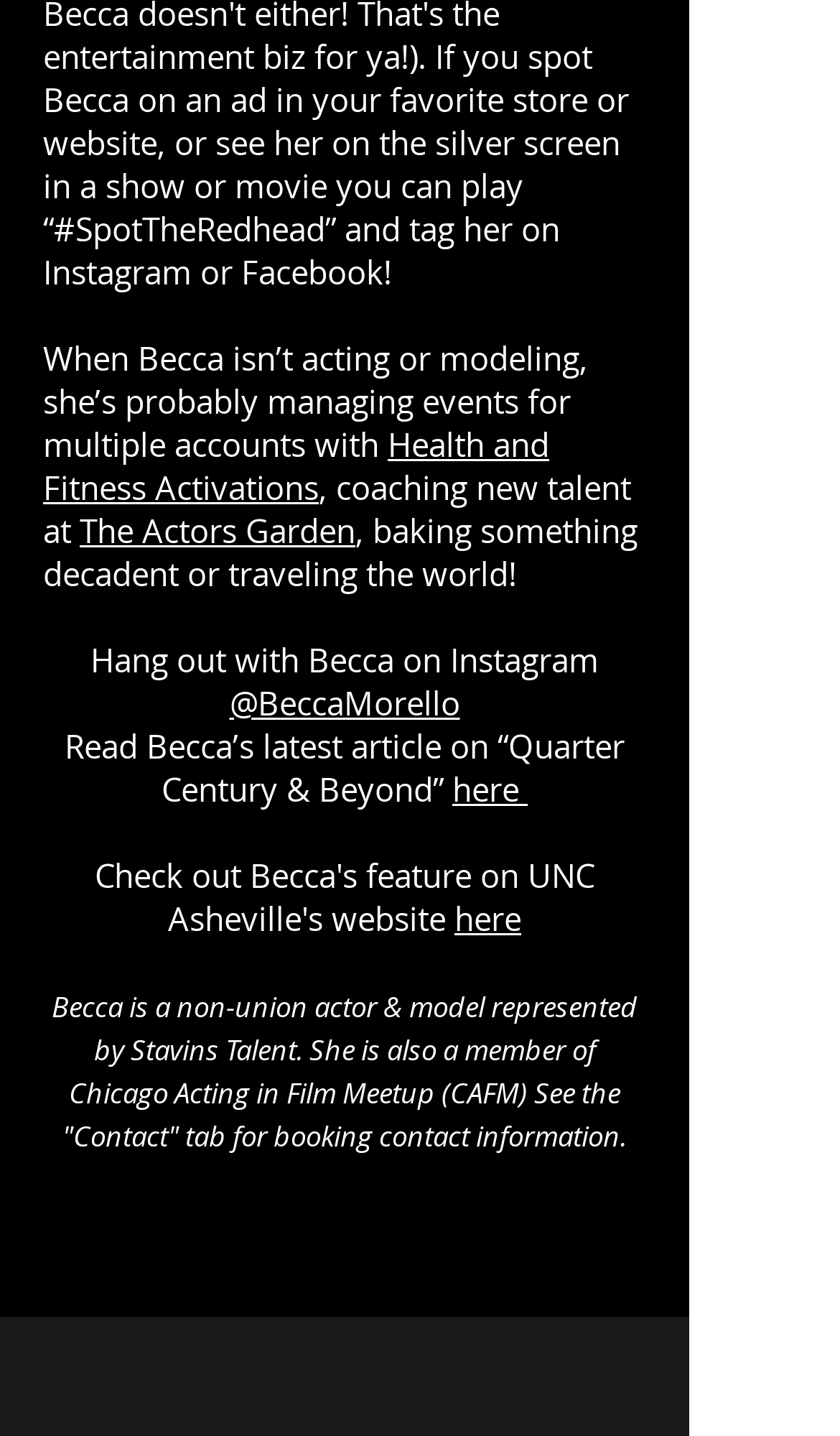Use a single word or phrase to answer the question: What is Becca's Instagram handle?

@BeccaMorello